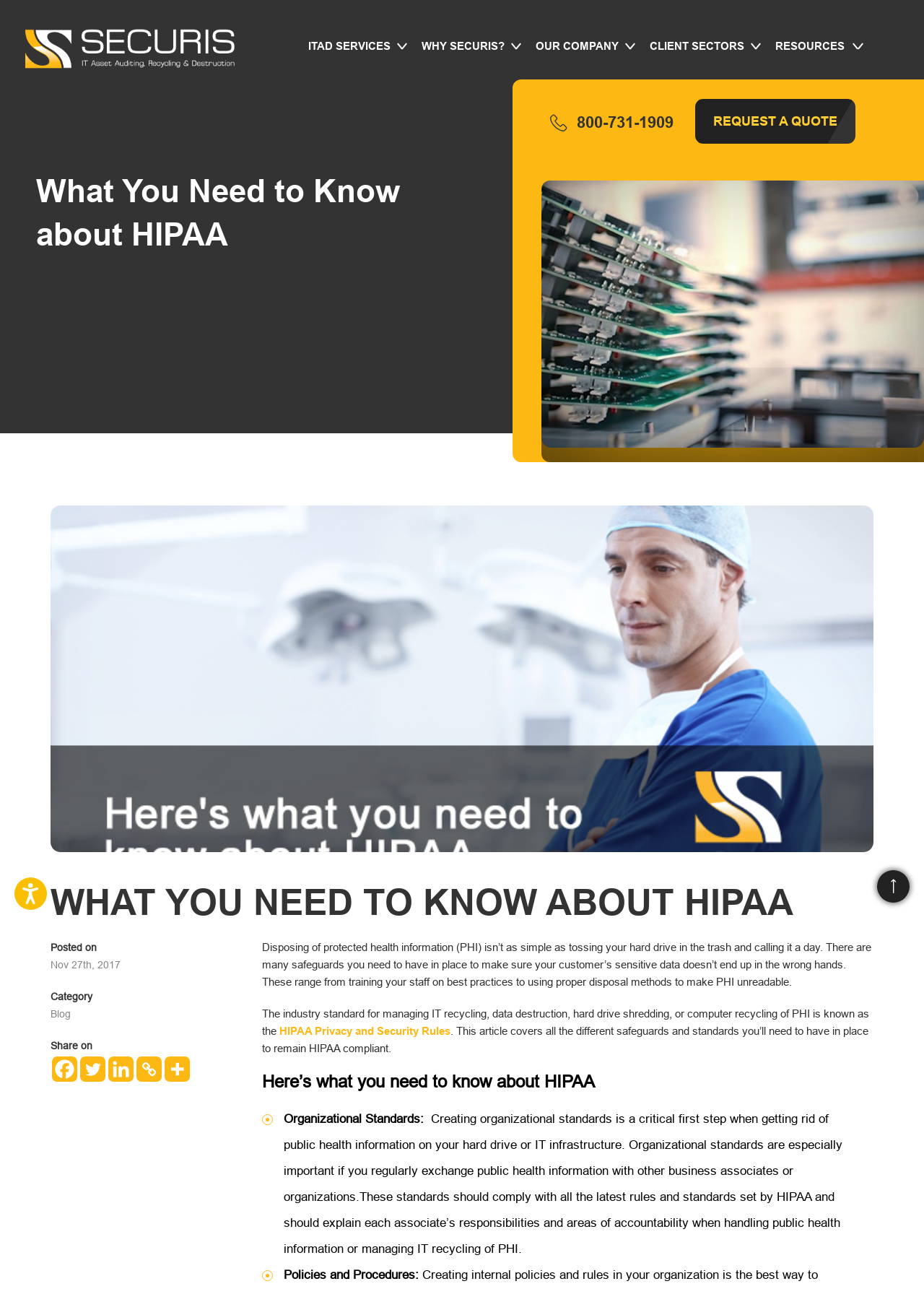Specify the bounding box coordinates of the region I need to click to perform the following instruction: "Share on Facebook". The coordinates must be four float numbers in the range of 0 to 1, i.e., [left, top, right, bottom].

[0.056, 0.82, 0.084, 0.839]